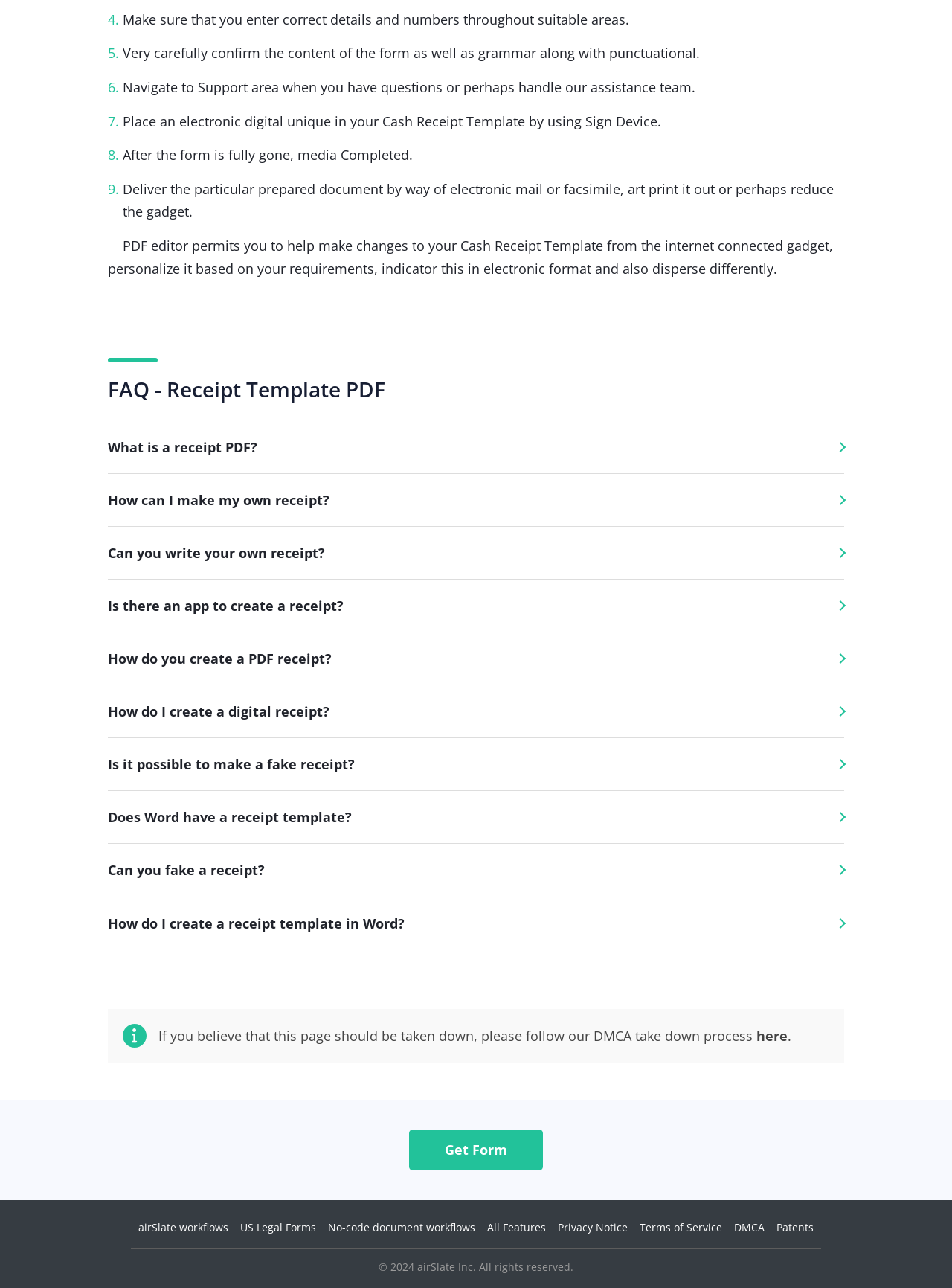Determine the bounding box for the HTML element described here: "No-code document workflows". The coordinates should be given as [left, top, right, bottom] with each number being a float between 0 and 1.

[0.345, 0.947, 0.499, 0.958]